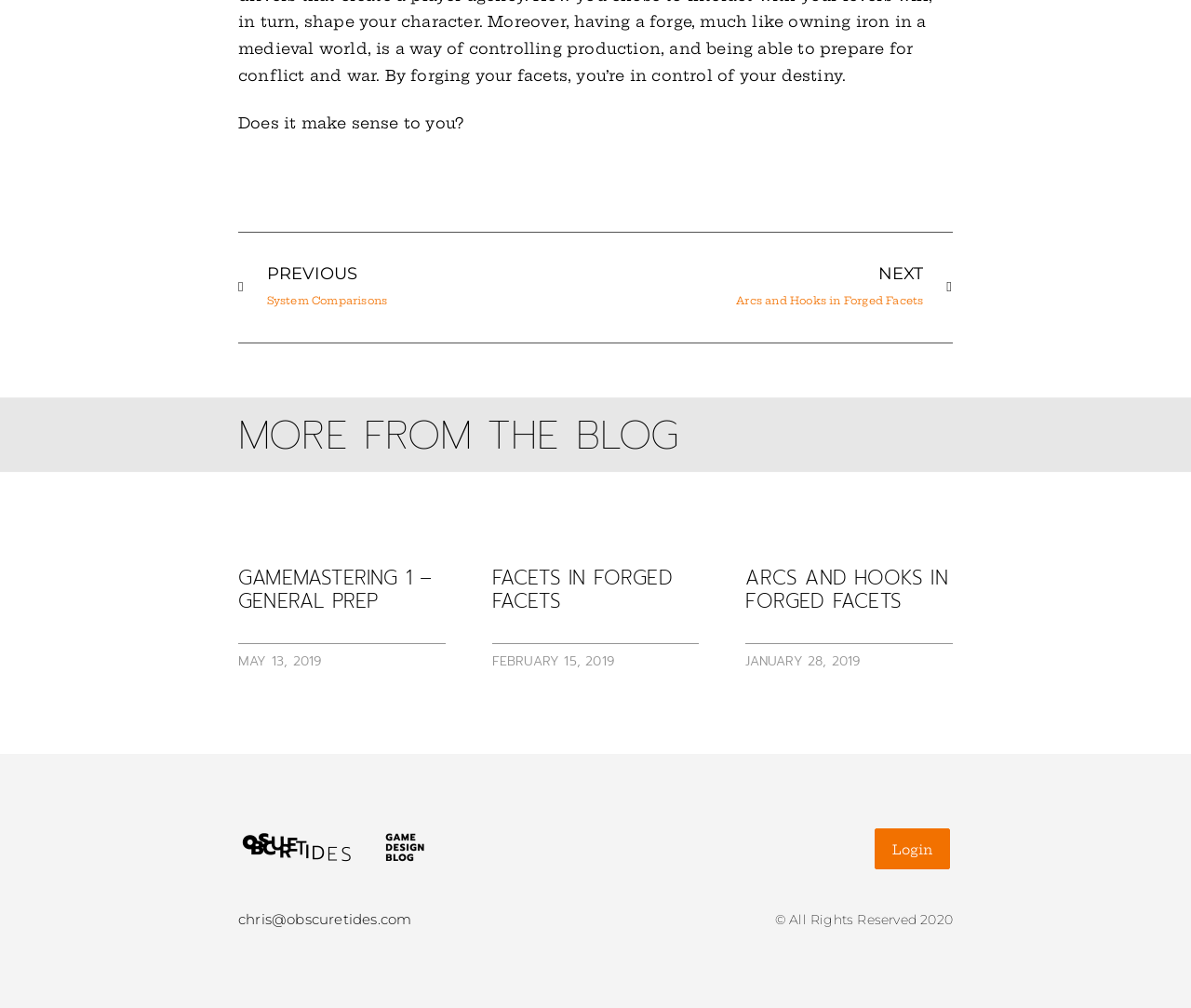Could you provide the bounding box coordinates for the portion of the screen to click to complete this instruction: "read more from the blog"?

[0.2, 0.413, 0.8, 0.452]